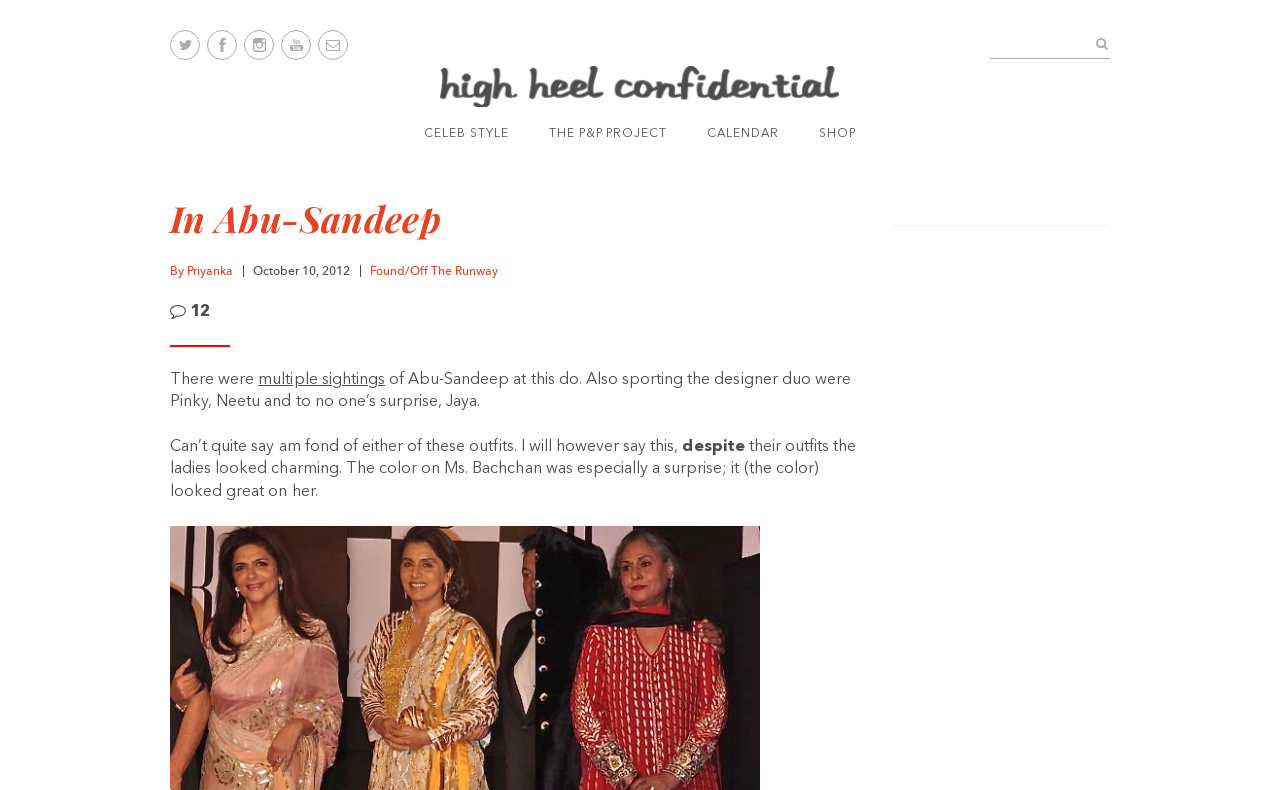Using a single word or phrase, answer the following question: 
Who wrote the article?

Priyanka